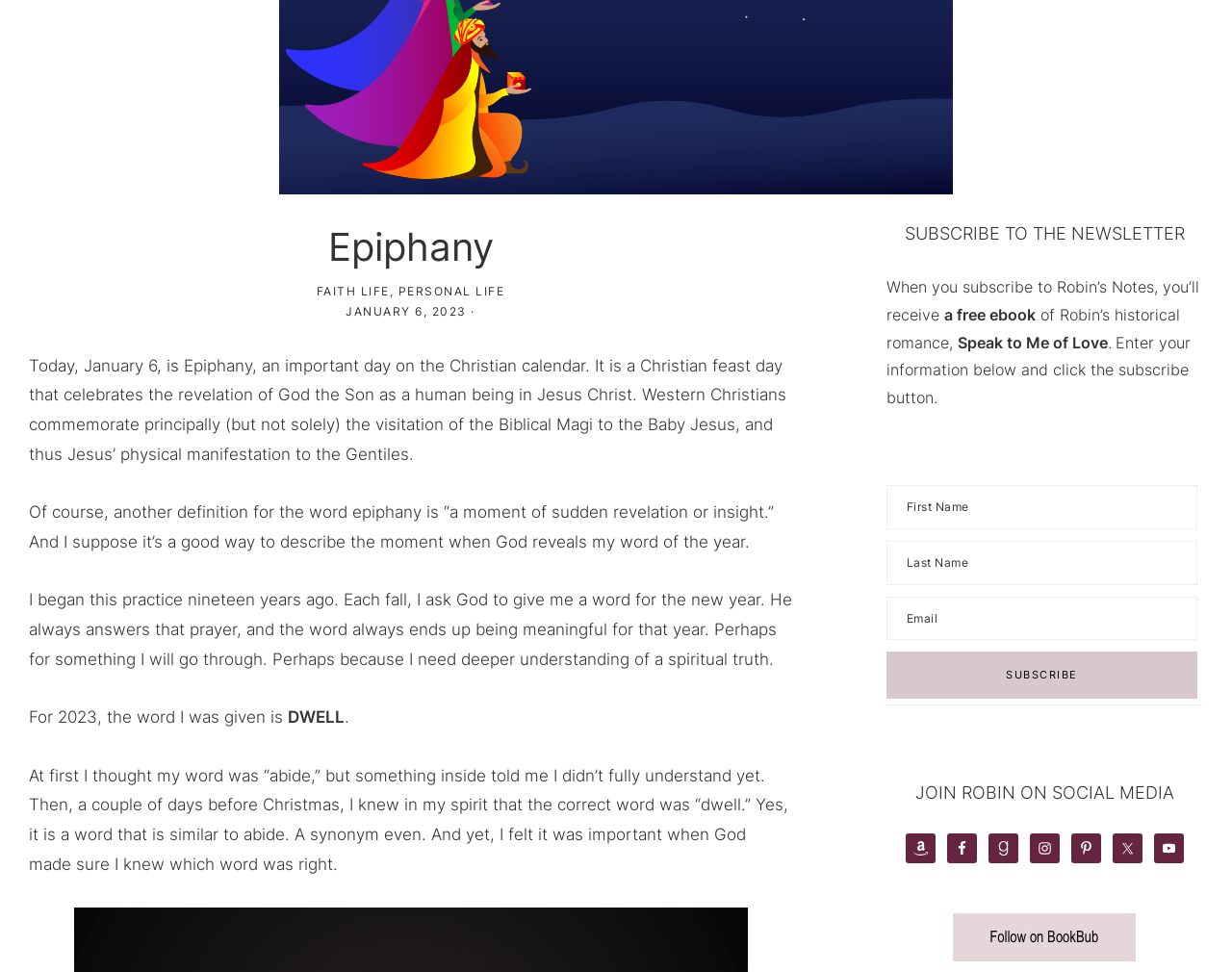Extract the bounding box coordinates for the UI element described as: "JOIN".

None